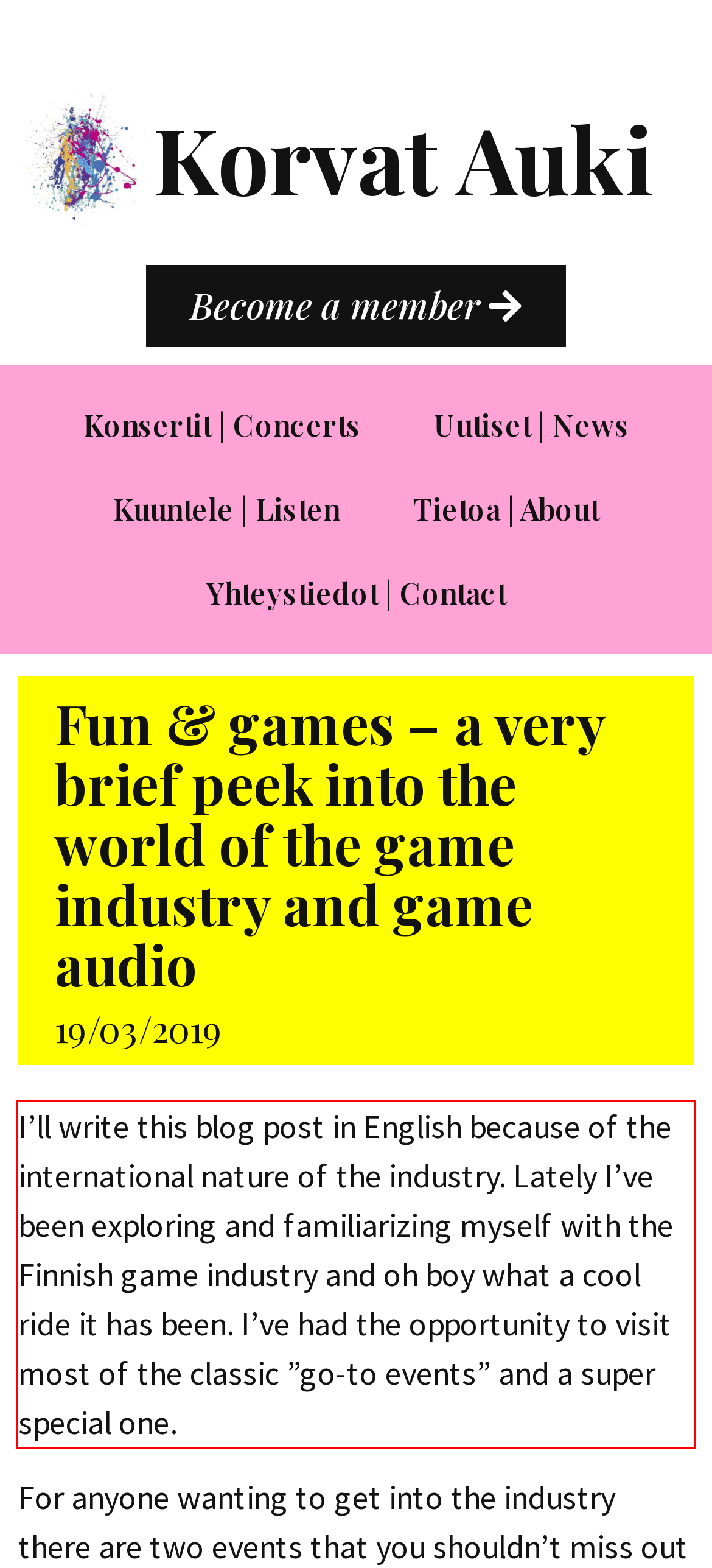You are provided with a screenshot of a webpage featuring a red rectangle bounding box. Extract the text content within this red bounding box using OCR.

I’ll write this blog post in English because of the international nature of the industry. Lately I’ve been exploring and familiarizing myself with the Finnish game industry and oh boy what a cool ride it has been. I’ve had the opportunity to visit most of the classic ”go-to events” and a super special one.